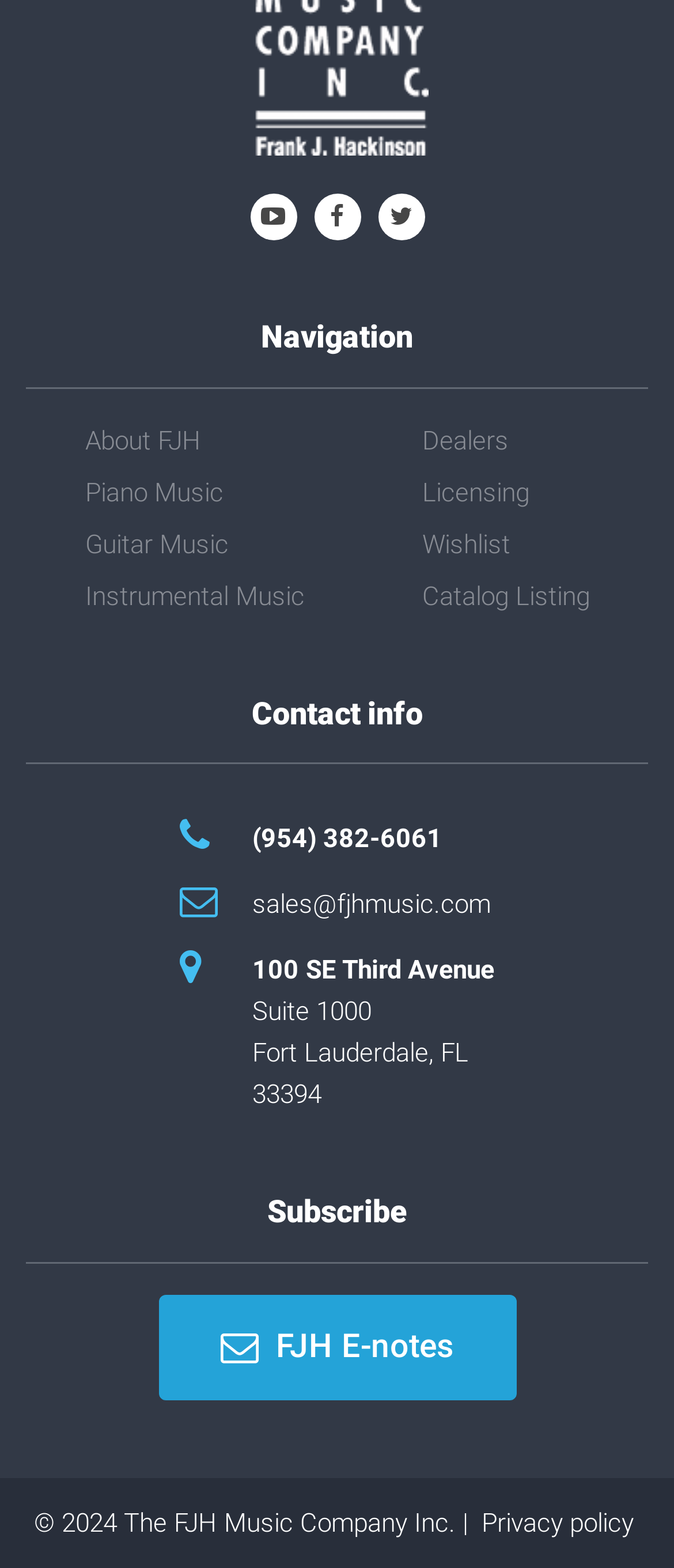Find the bounding box coordinates for the HTML element specified by: "Dealers".

[0.626, 0.267, 0.755, 0.294]